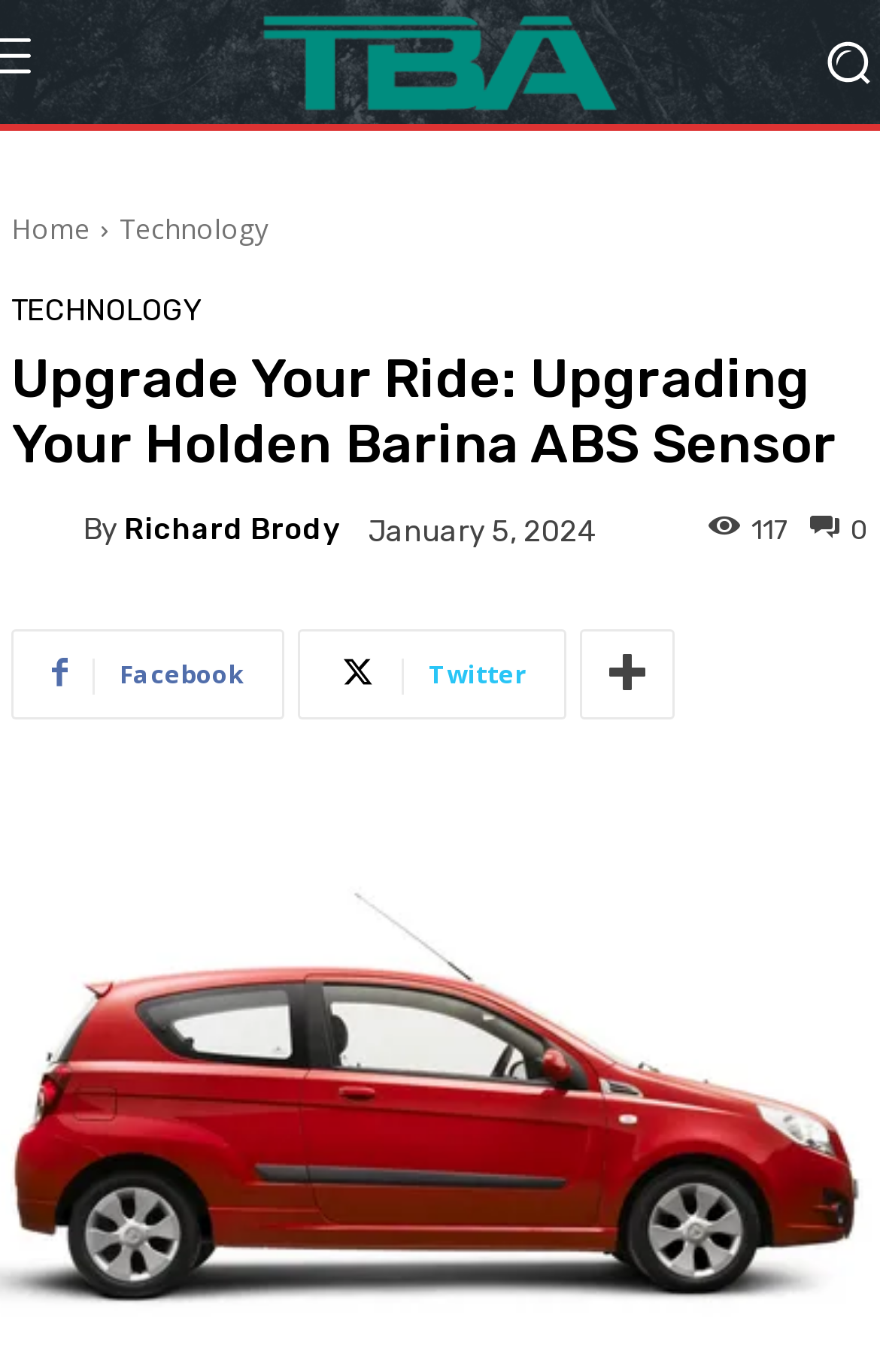Calculate the bounding box coordinates of the UI element given the description: "Home".

[0.013, 0.153, 0.103, 0.181]